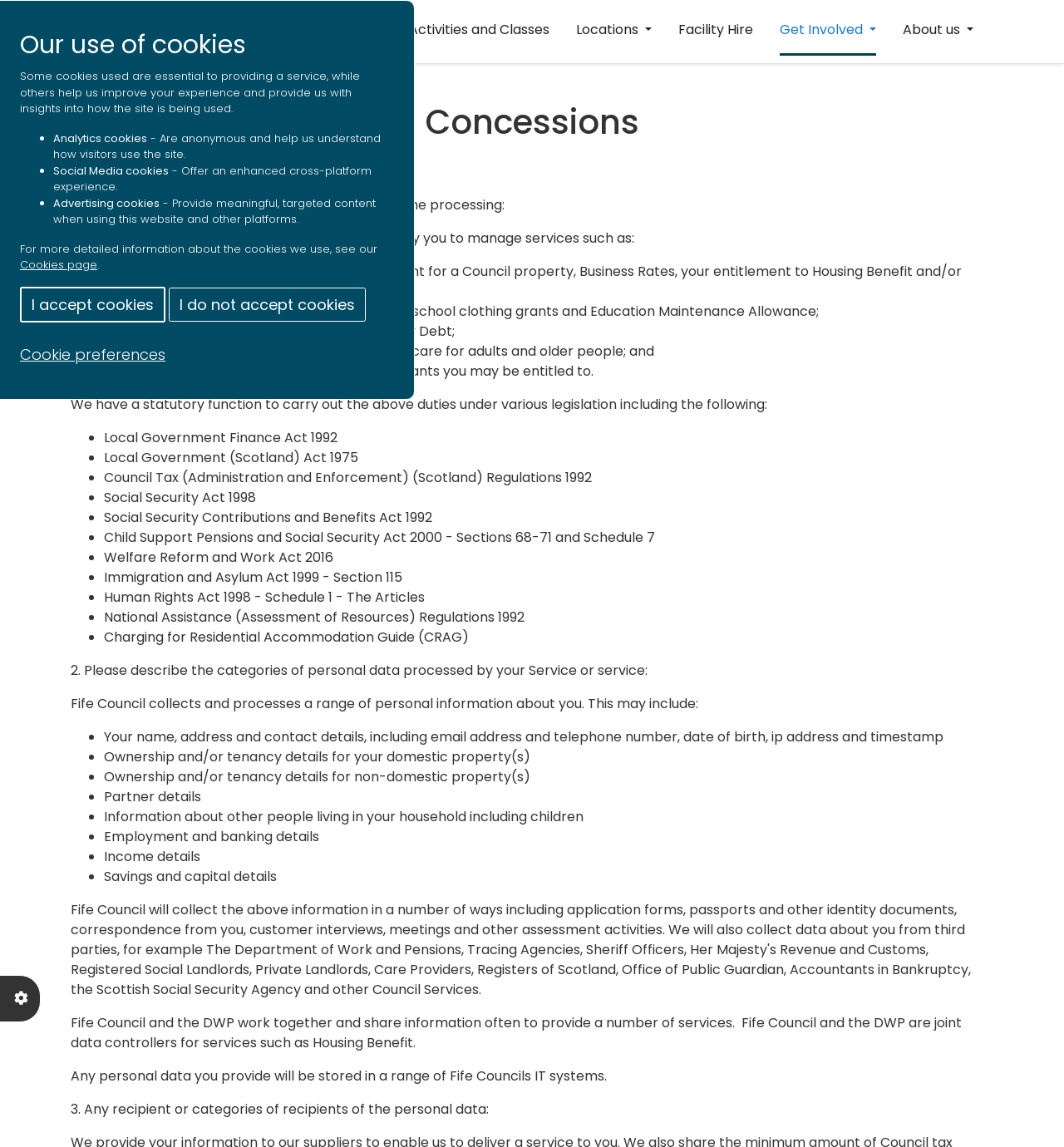Give the bounding box coordinates for the element described as: "Locations".

[0.541, 0.006, 0.612, 0.049]